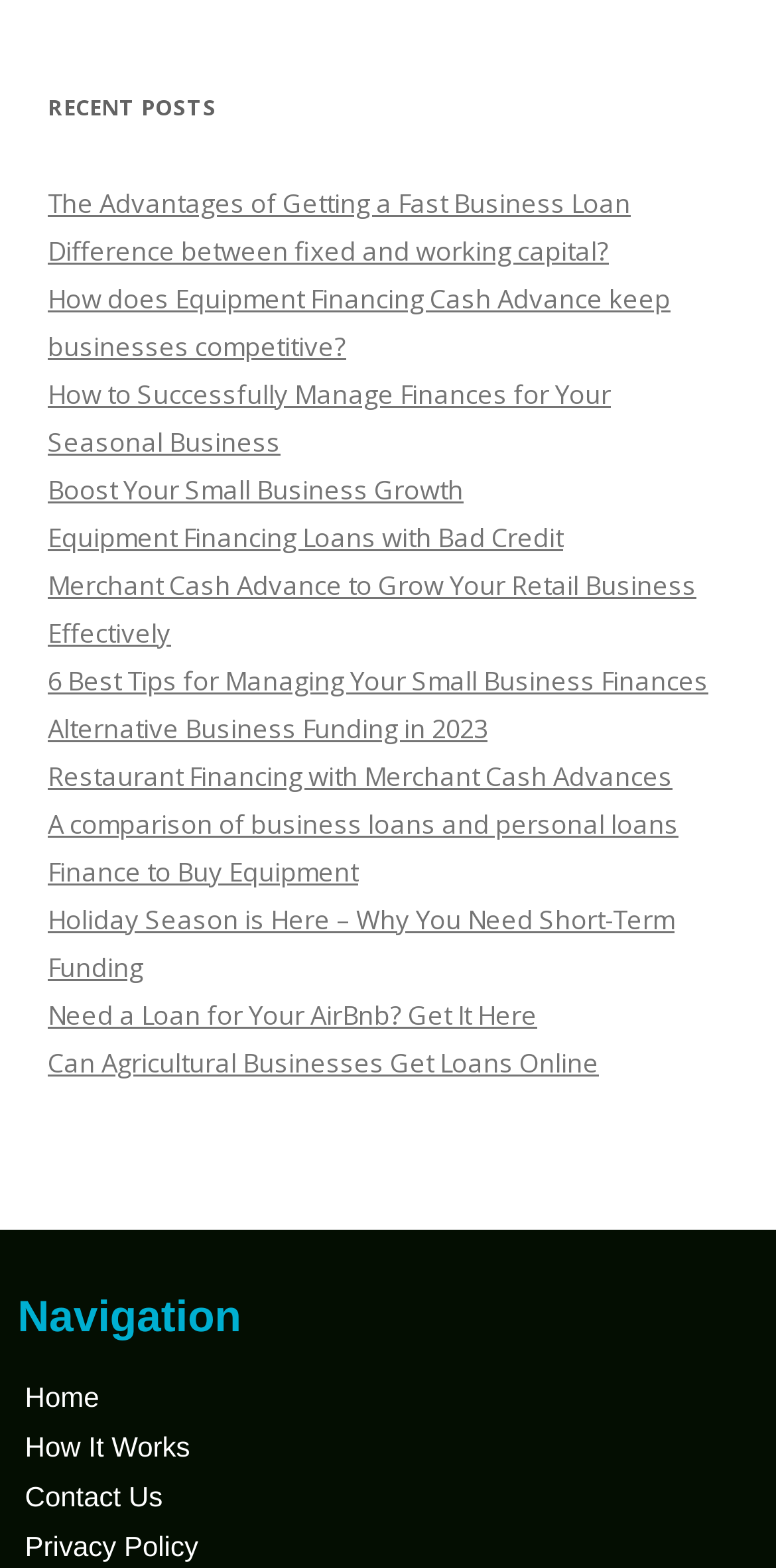How many navigation links are there?
Respond to the question with a single word or phrase according to the image.

4